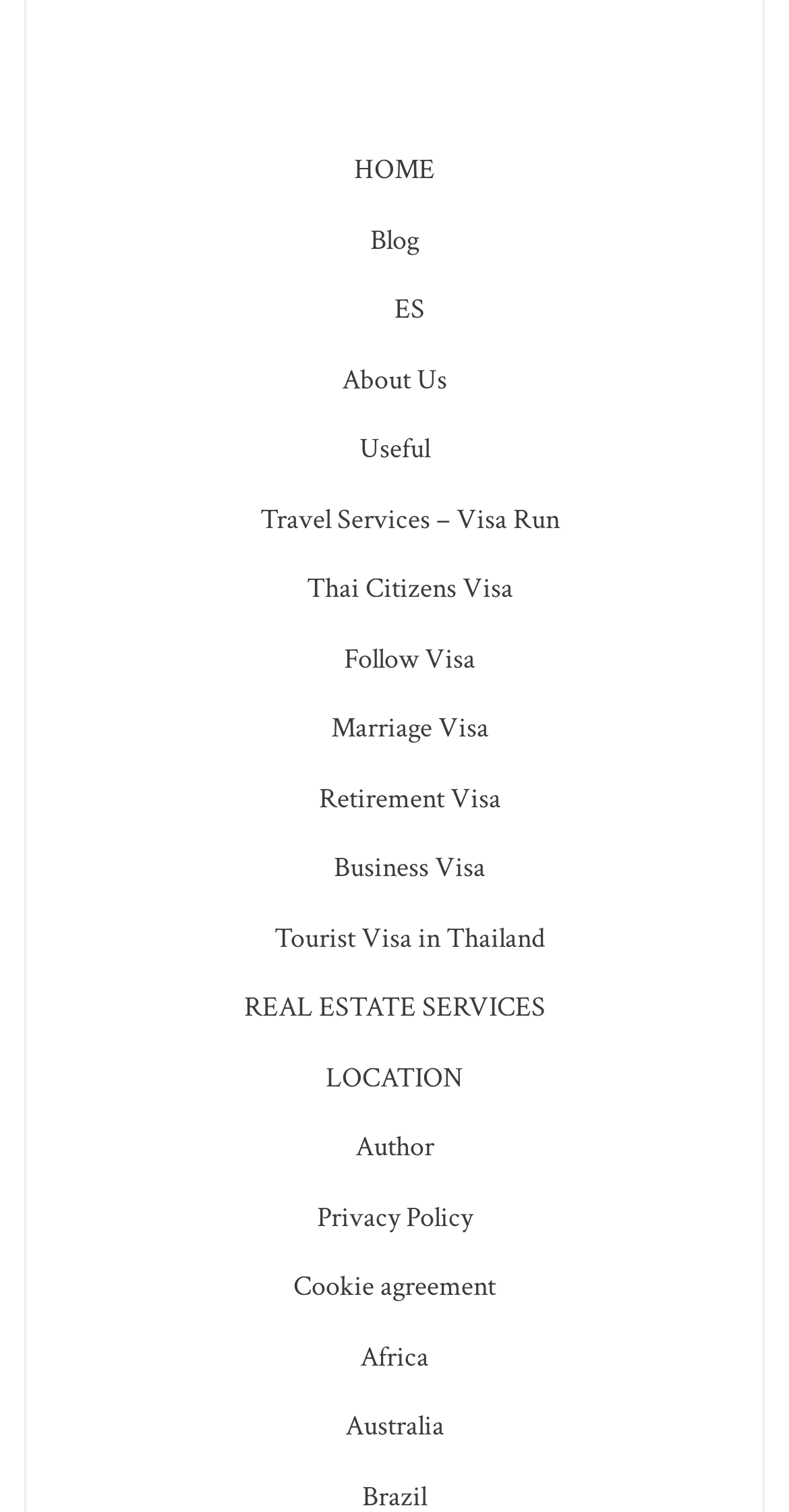Identify the bounding box coordinates of the clickable region required to complete the instruction: "read about travel services". The coordinates should be given as four float numbers within the range of 0 and 1, i.e., [left, top, right, bottom].

[0.329, 0.332, 0.709, 0.356]